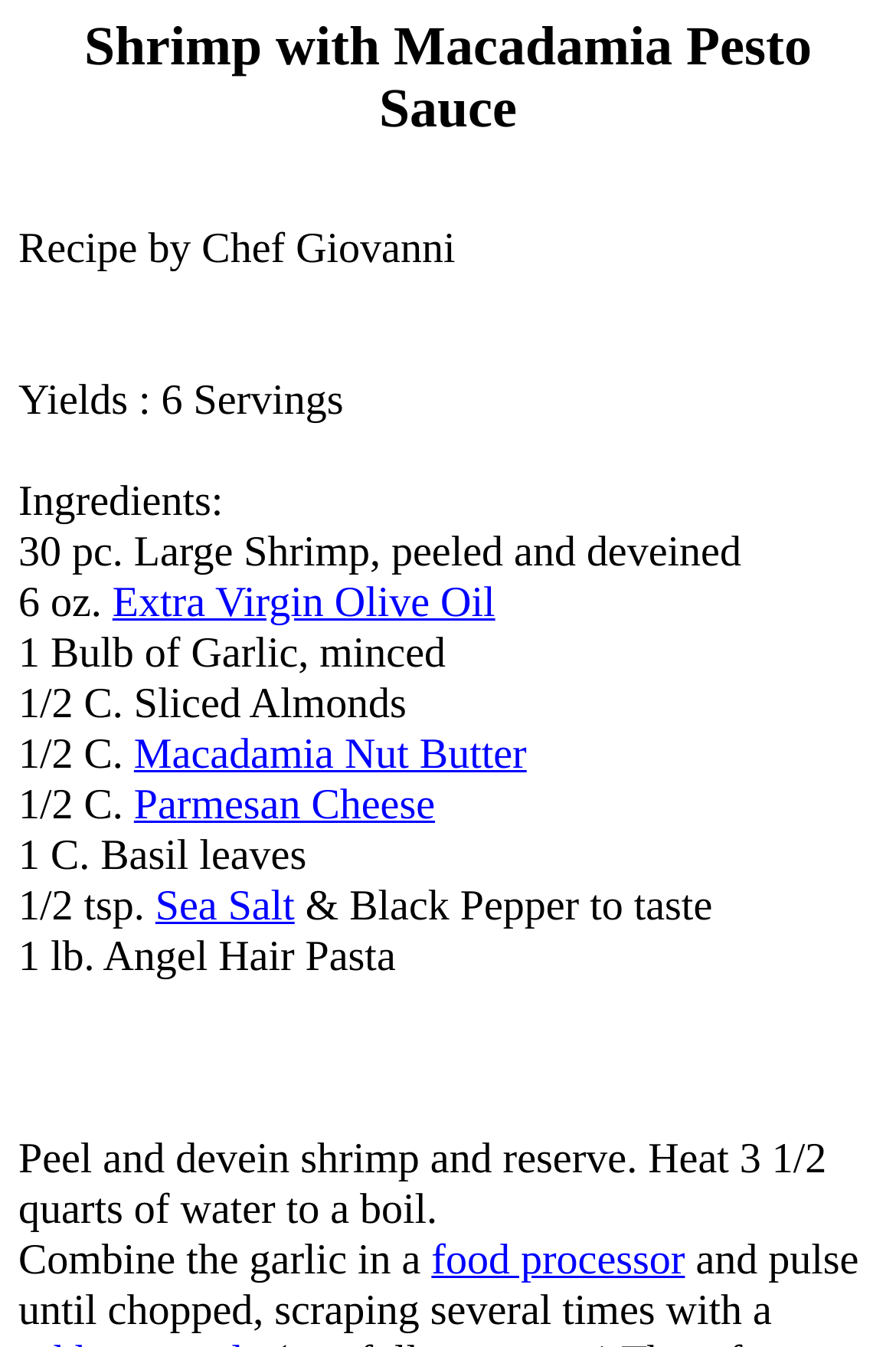Based on the description "Extra Virgin Olive Oil", find the bounding box of the specified UI element.

[0.125, 0.43, 0.553, 0.466]